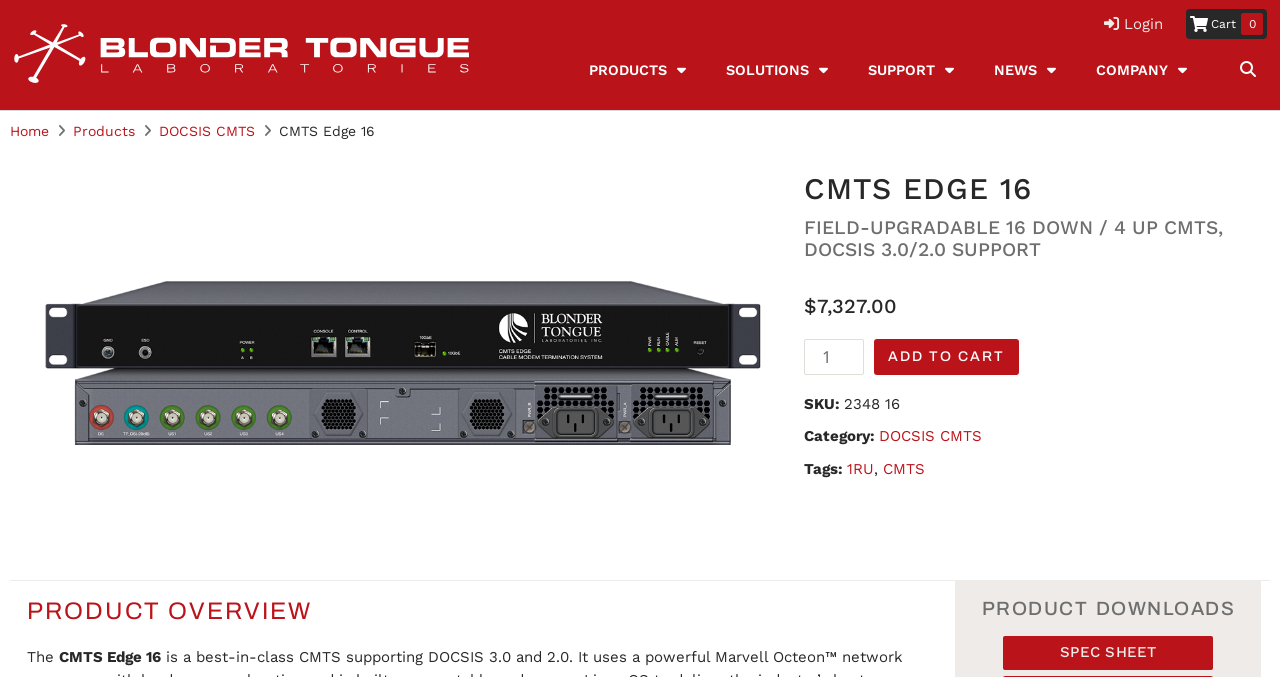Identify and extract the main heading from the webpage.

CMTS EDGE 16